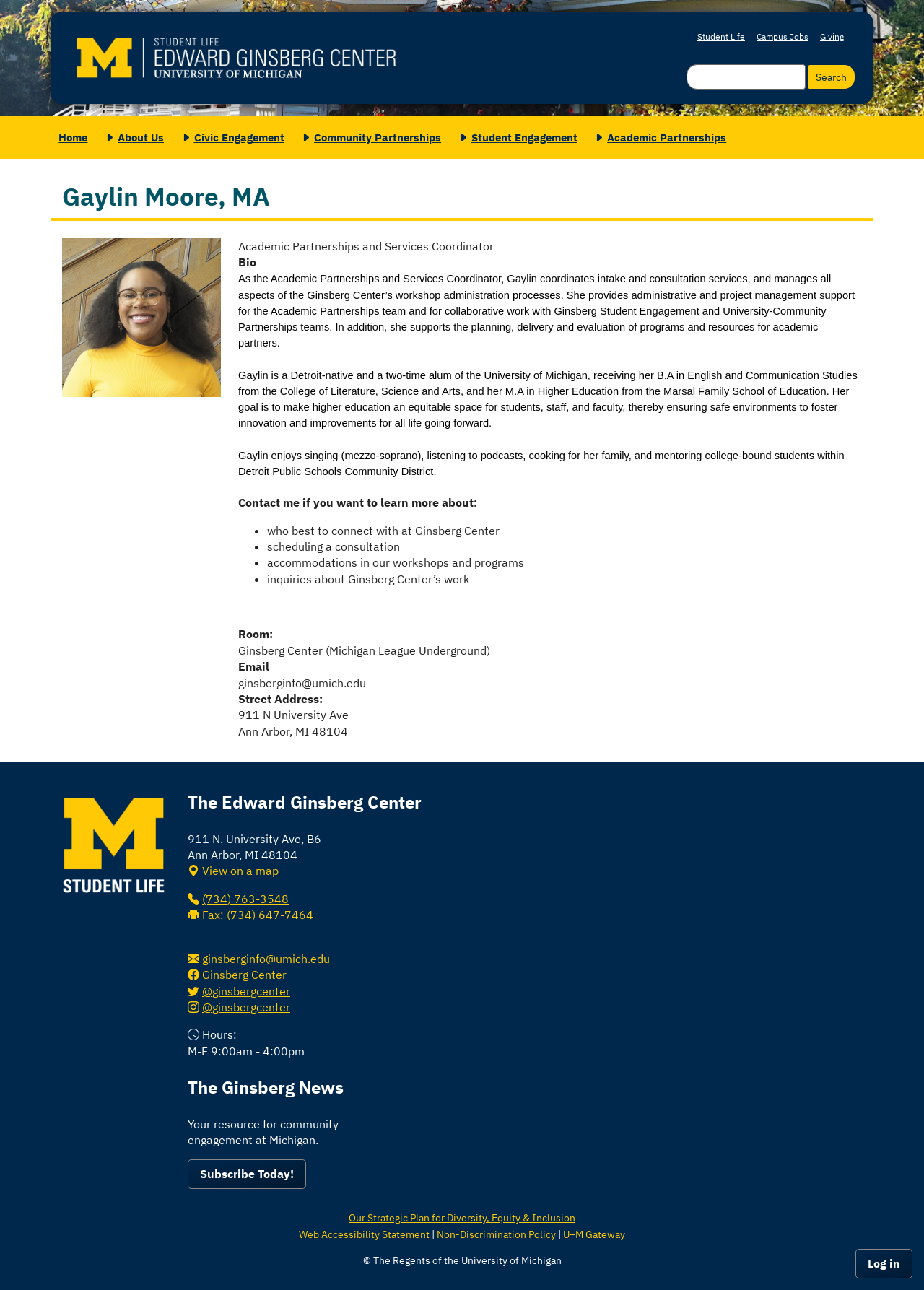What is Gaylin Moore's job title?
Based on the image, answer the question with as much detail as possible.

Based on the webpage, Gaylin Moore's job title is mentioned in the article section, which is 'Academic Partnerships and Services Coordinator'.